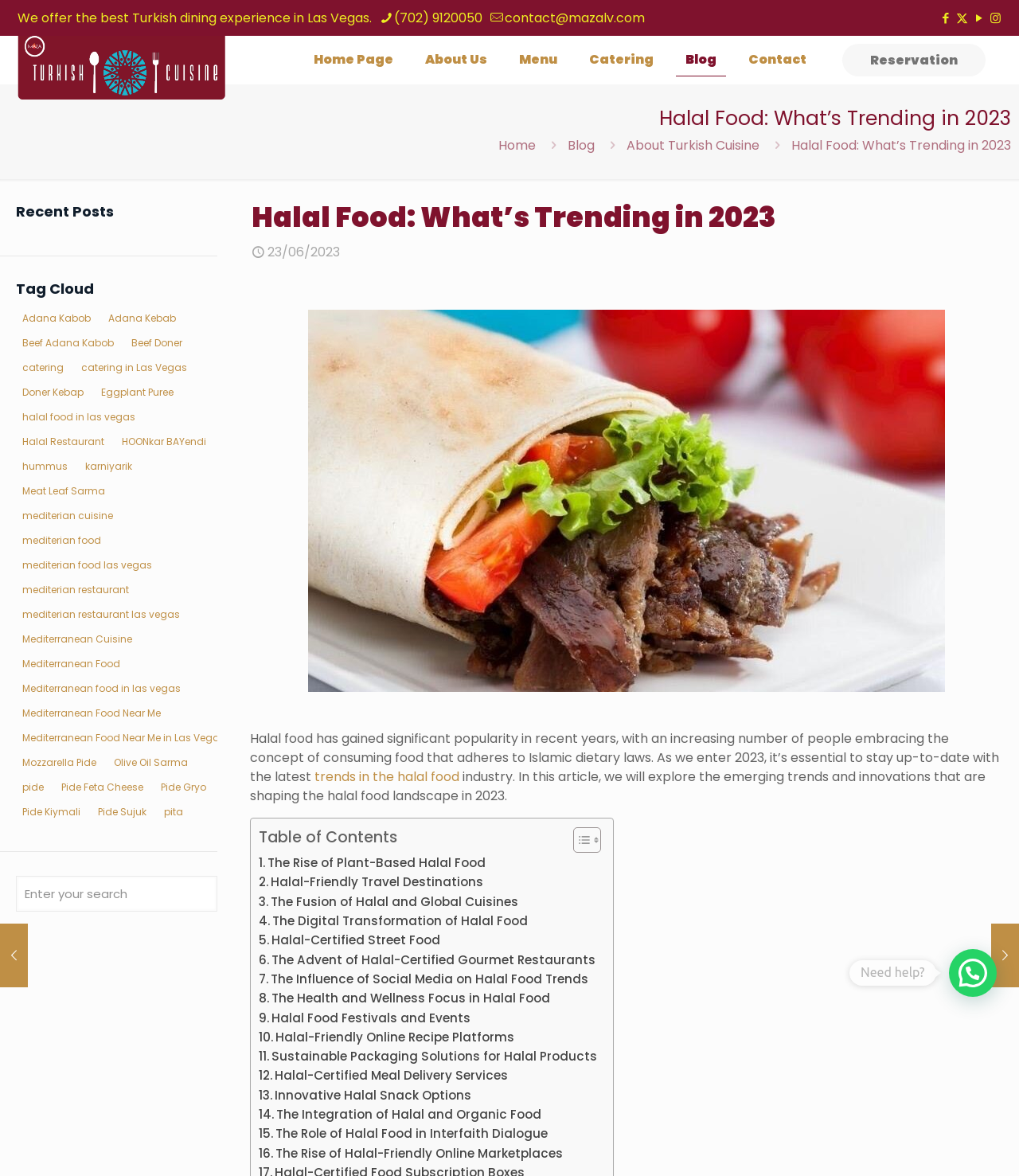Identify the coordinates of the bounding box for the element described below: "halal food in las vegas". Return the coordinates as four float numbers between 0 and 1: [left, top, right, bottom].

[0.016, 0.347, 0.139, 0.362]